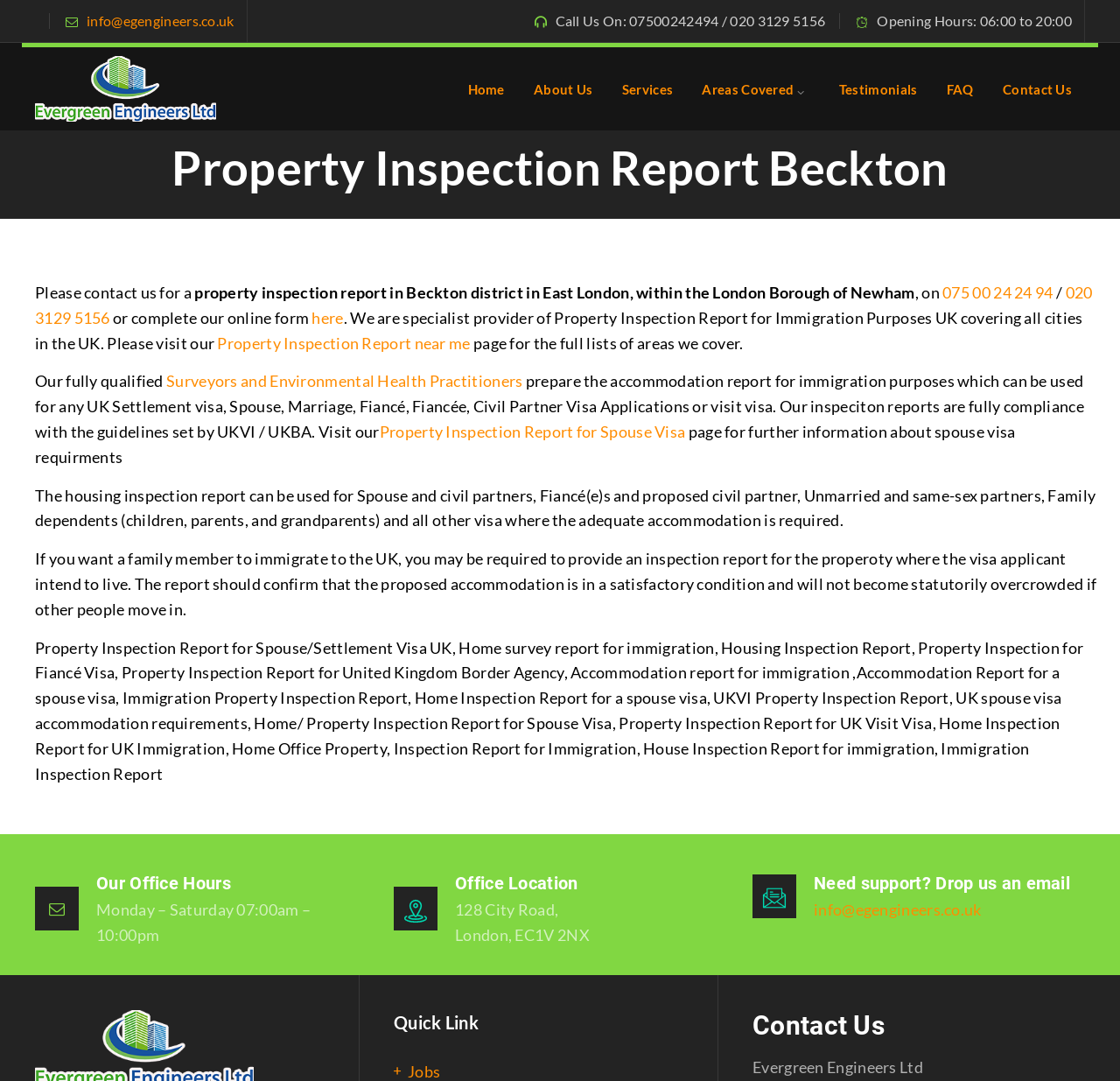Generate the text content of the main heading of the webpage.

Property Inspection Report Beckton